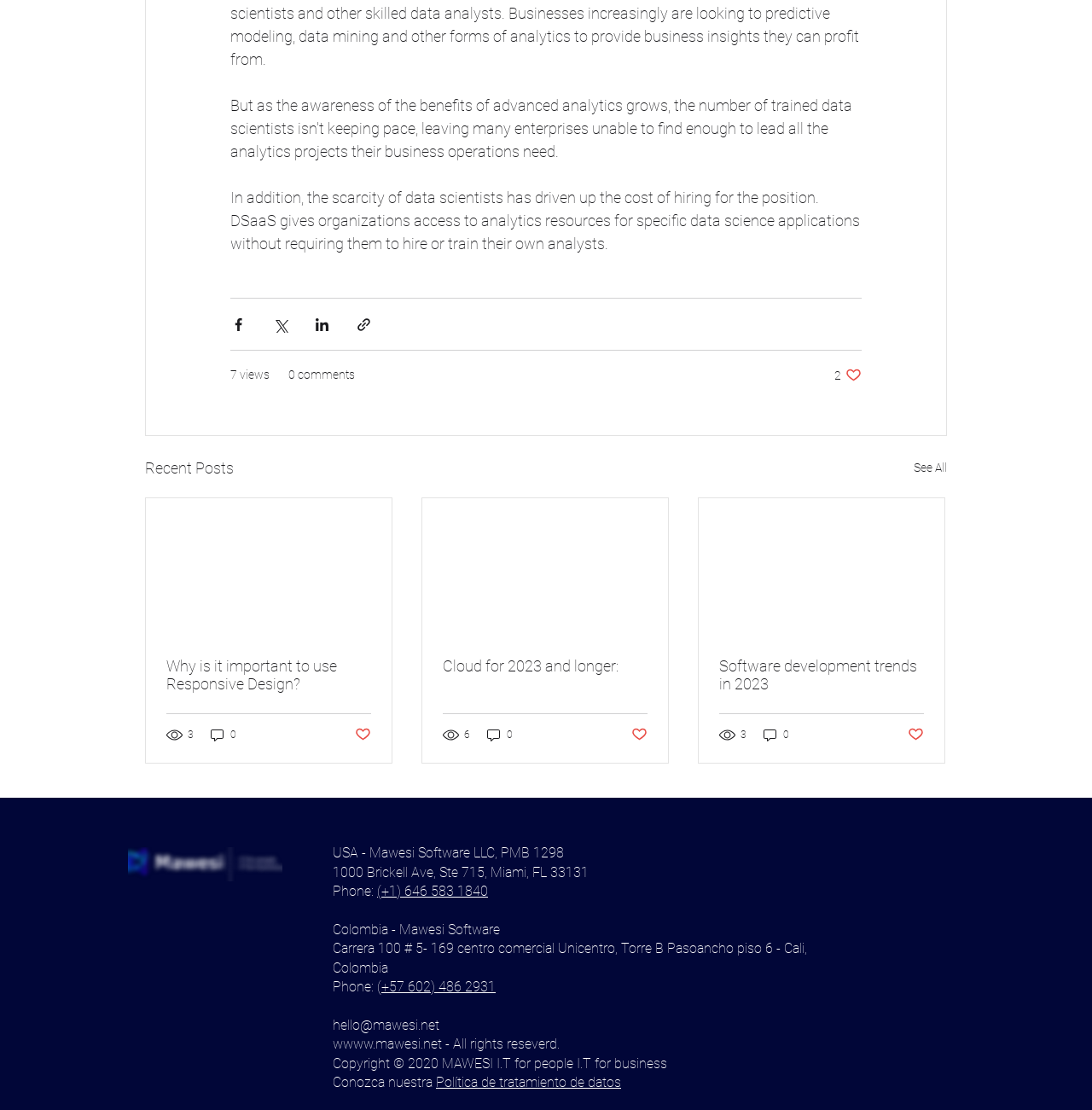Answer the following query with a single word or phrase:
How many comments does the second article have?

0 comments